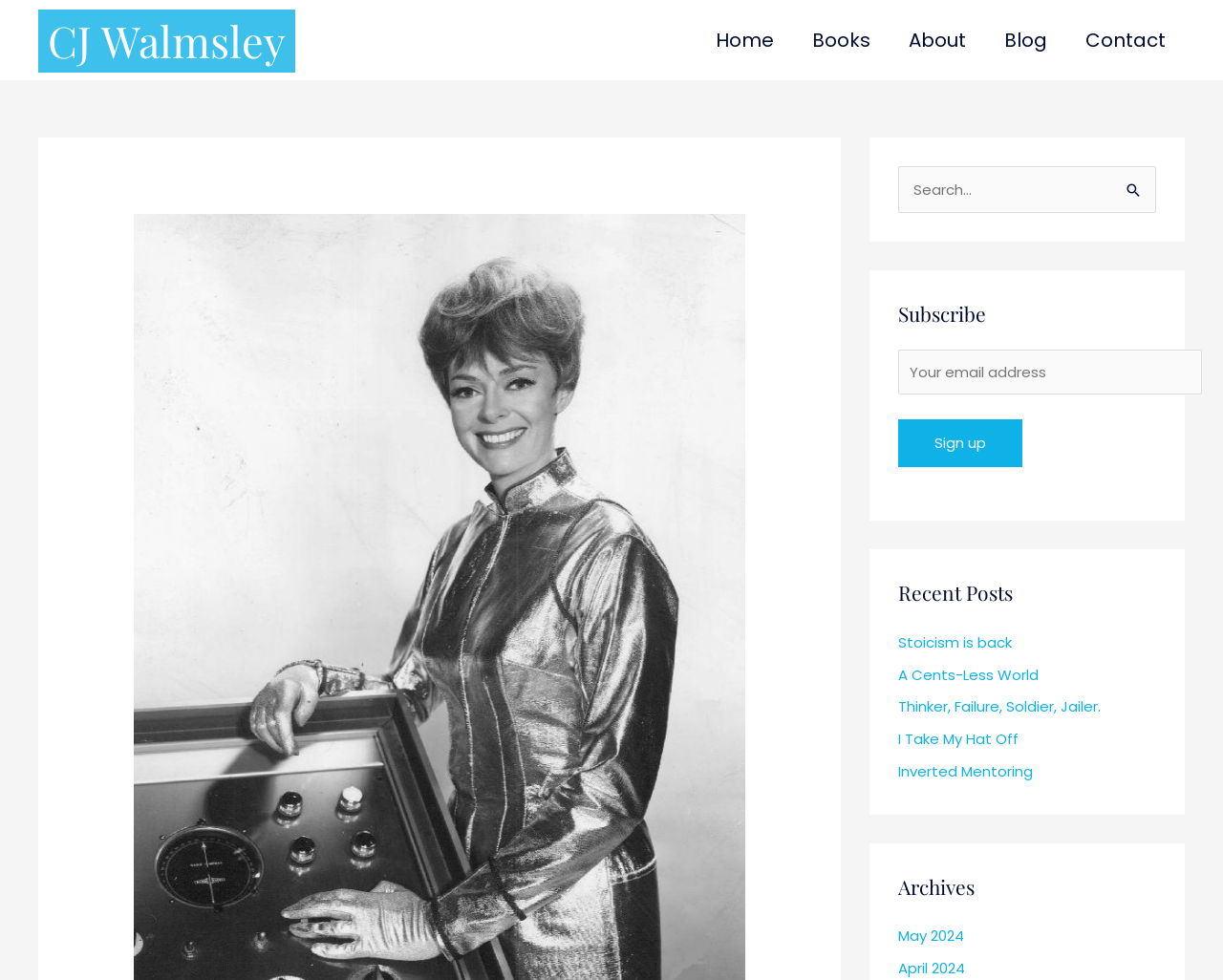Provide the bounding box coordinates of the HTML element this sentence describes: "Lifestyle". The bounding box coordinates consist of four float numbers between 0 and 1, i.e., [left, top, right, bottom].

None